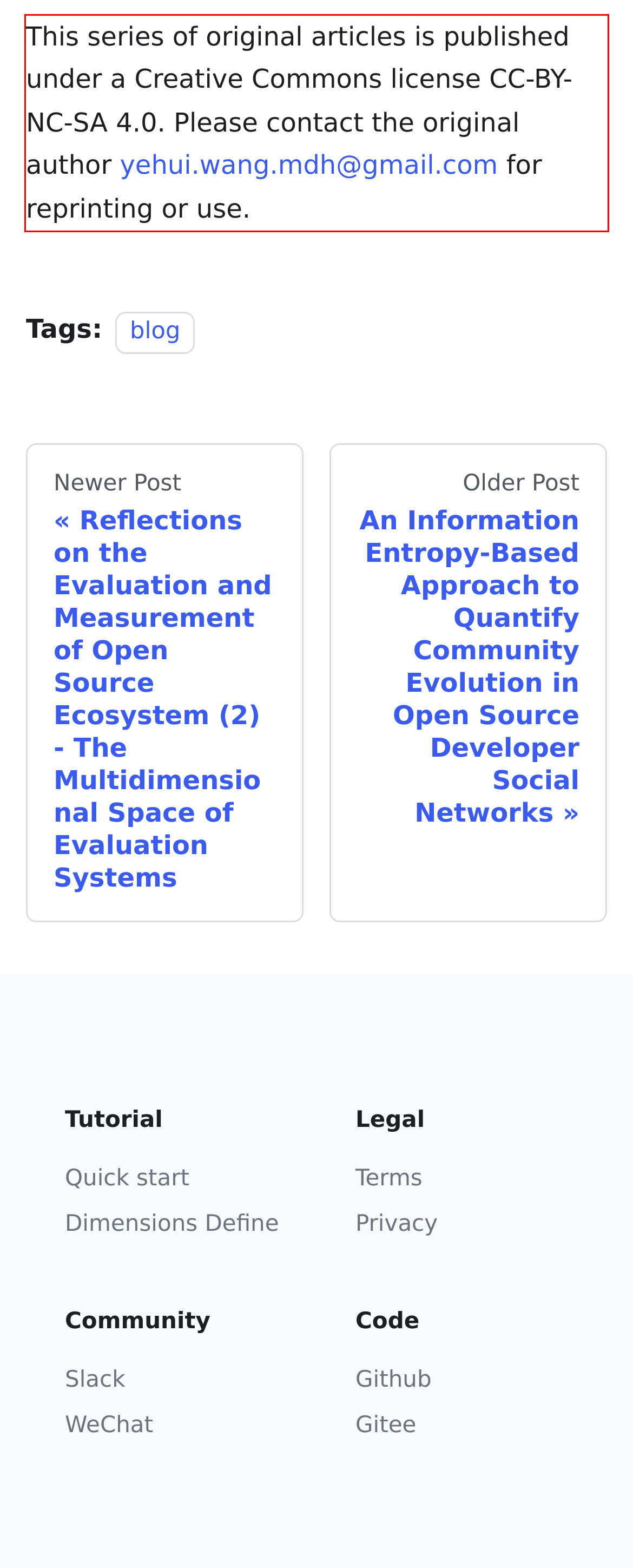Given the screenshot of a webpage, identify the red rectangle bounding box and recognize the text content inside it, generating the extracted text.

This series of original articles is published under a Creative Commons license CC-BY-NC-SA 4.0. Please contact the original author yehui.wang.mdh@gmail.com for reprinting or use.